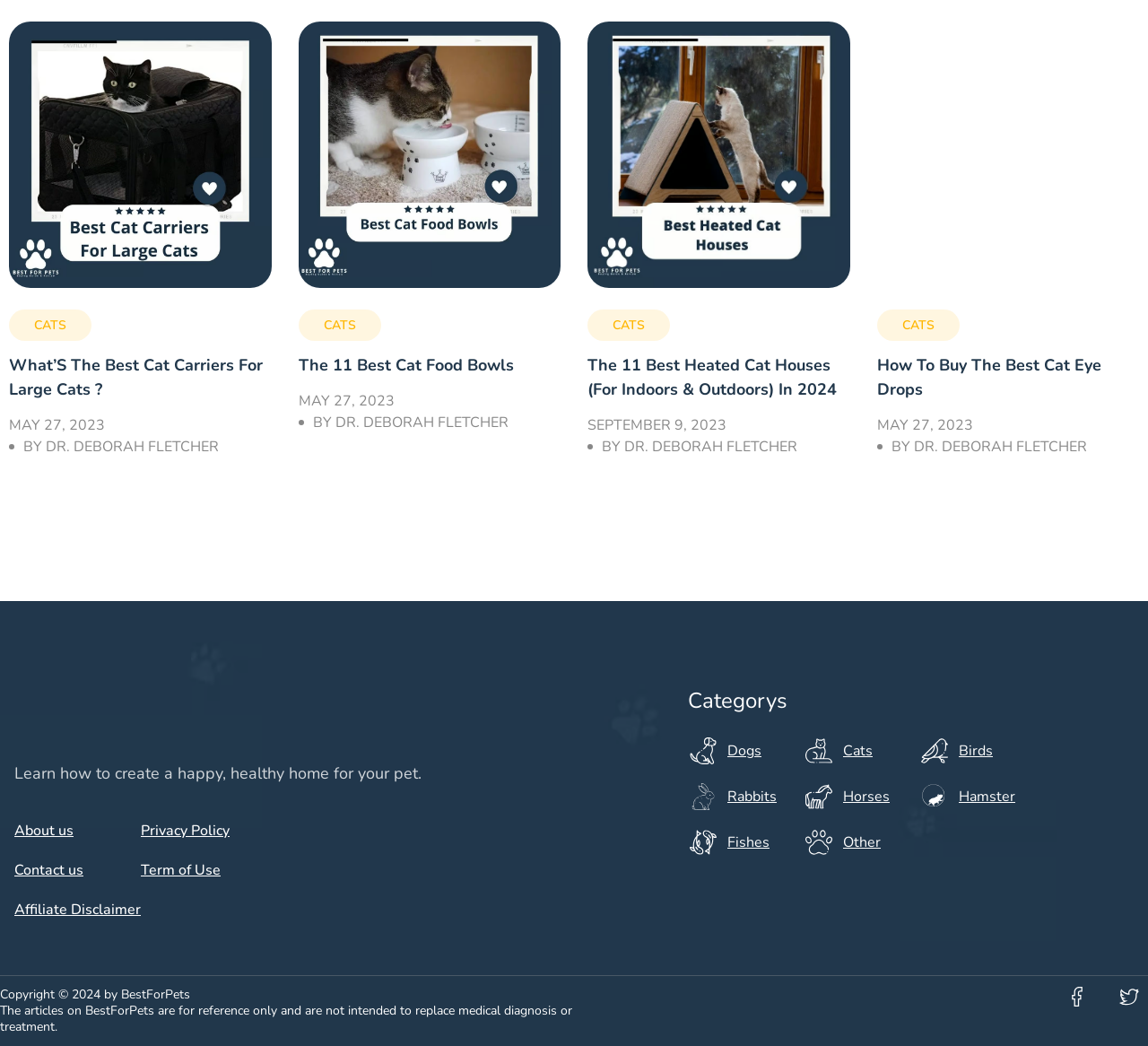Determine the bounding box coordinates for the area that needs to be clicked to fulfill this task: "Read the 'The Ultimate Guide to Cleaning Invisalign Aligners: Do’s and Don’ts' article". The coordinates must be given as four float numbers between 0 and 1, i.e., [left, top, right, bottom].

None